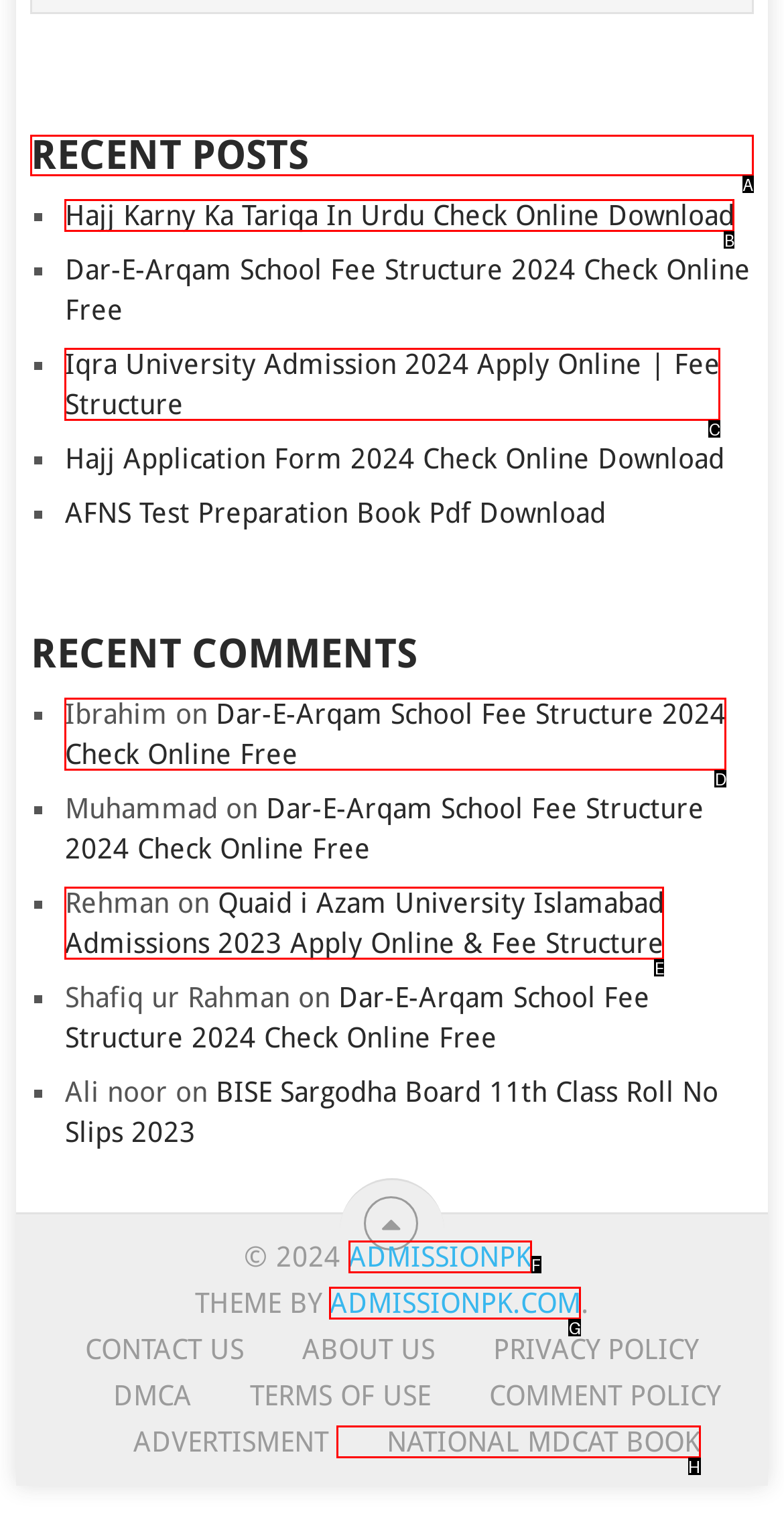Figure out which option to click to perform the following task: View the 'RECENT POSTS' section
Provide the letter of the correct option in your response.

A